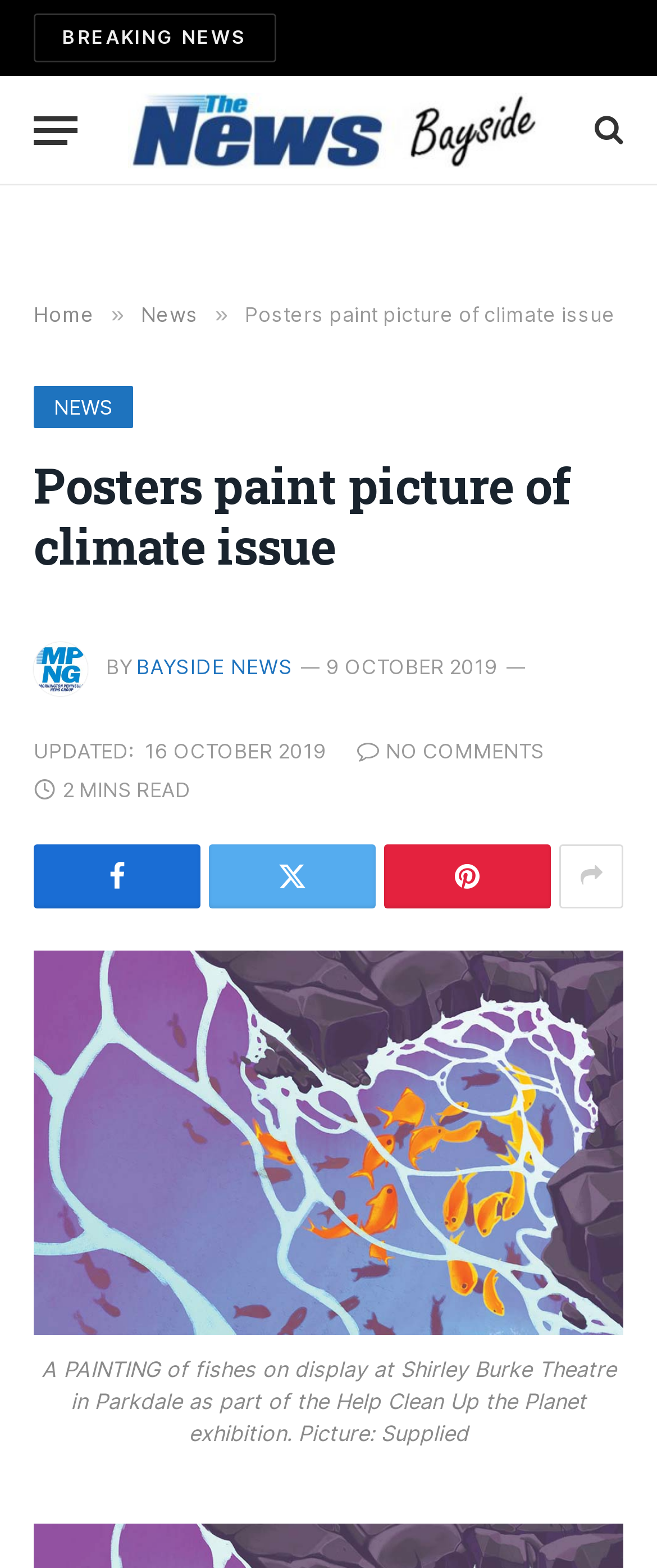Please find and provide the title of the webpage.

Posters paint picture of climate issue